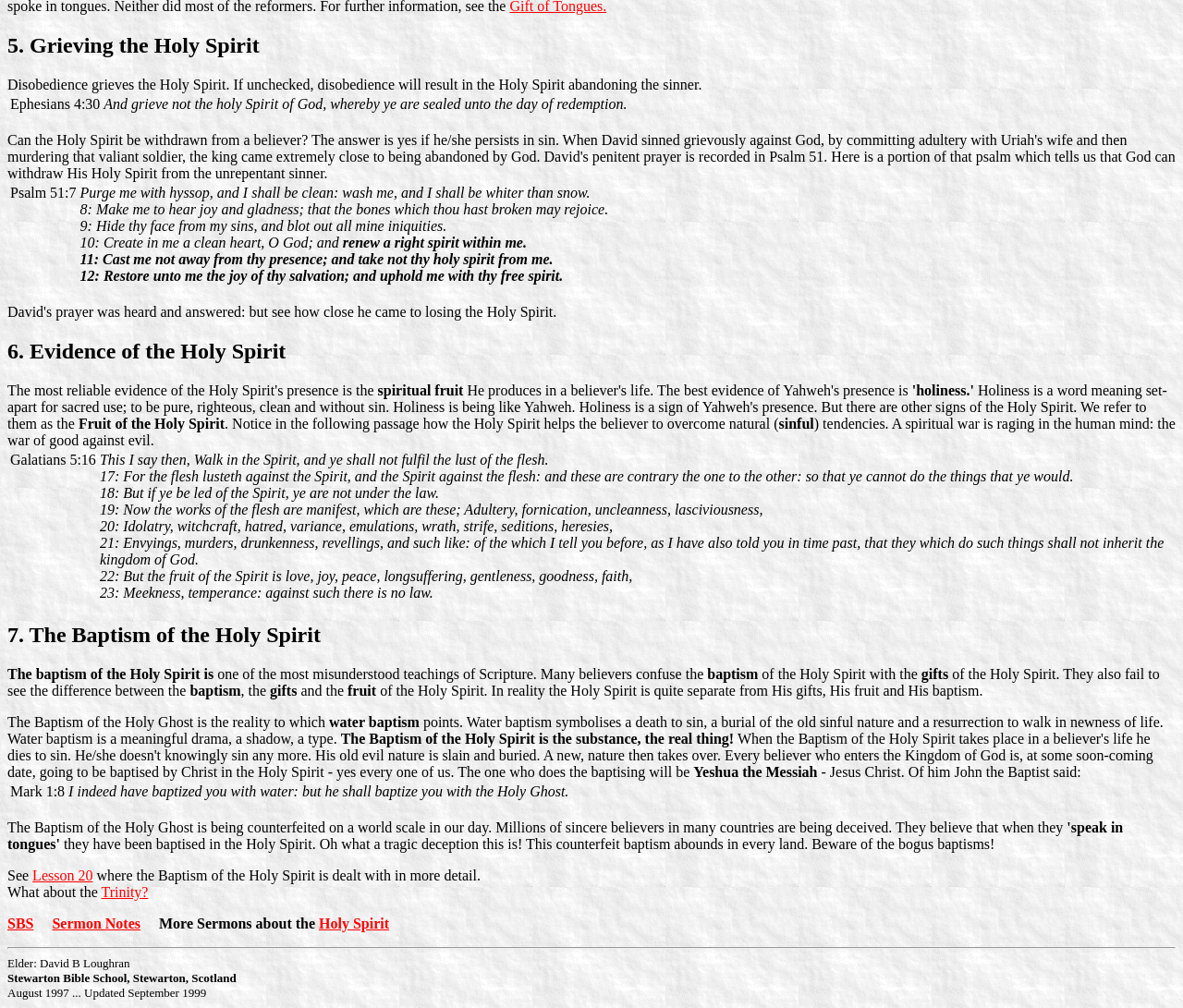Utilize the details in the image to thoroughly answer the following question: Who said 'I indeed have baptized you with water: but he shall baptize you with the Holy Ghost'?

This quote is mentioned in the section '7. The Baptism of the Holy Spirit' and is attributed to John the Baptist, as stated in Mark 1:8.